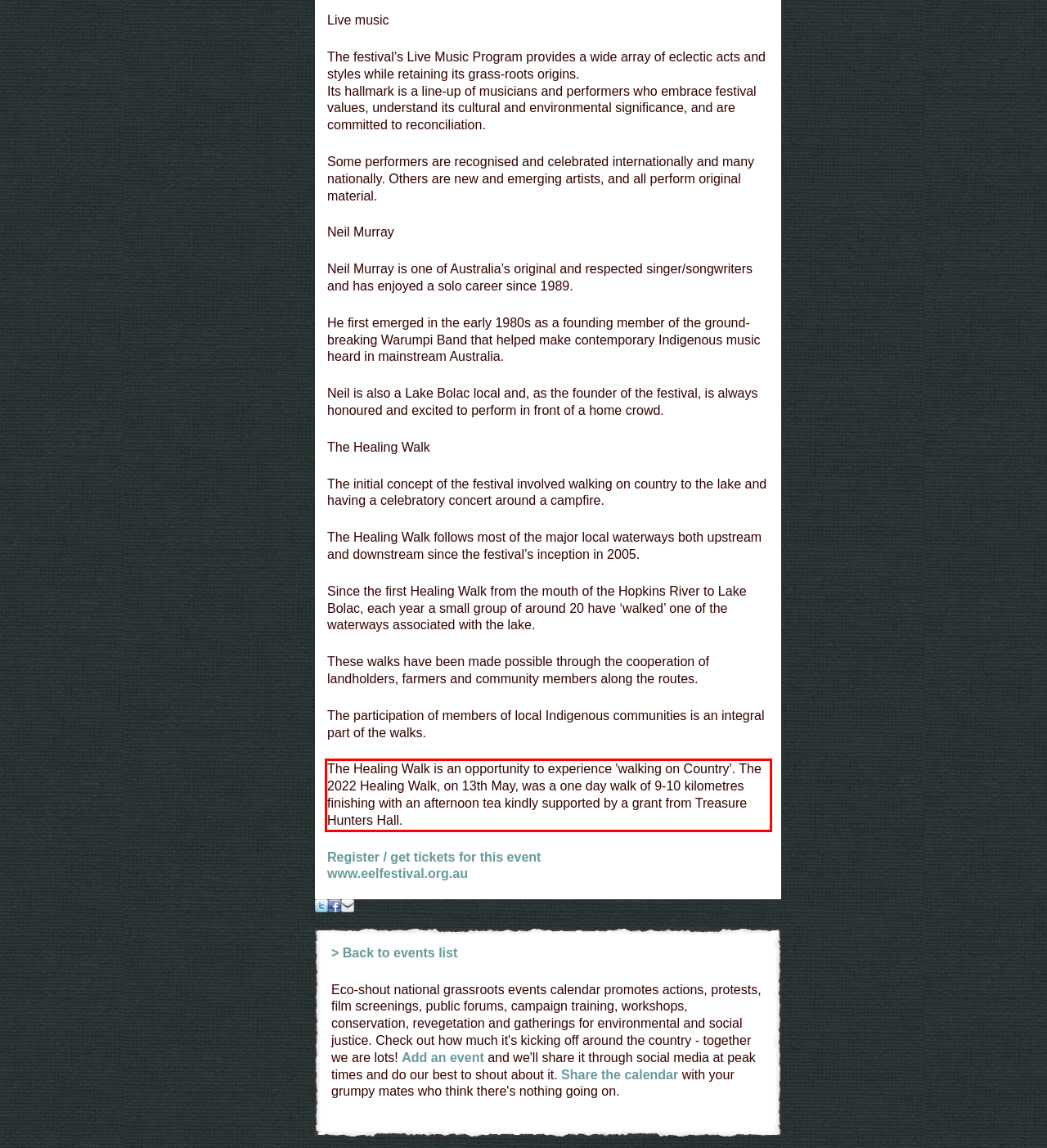Within the screenshot of a webpage, identify the red bounding box and perform OCR to capture the text content it contains.

The Healing Walk is an opportunity to experience 'walking on Country'. The 2022 Healing Walk, on 13th May, was a one day walk of 9-10 kilometres finishing with an afternoon tea kindly supported by a grant from Treasure Hunters Hall.